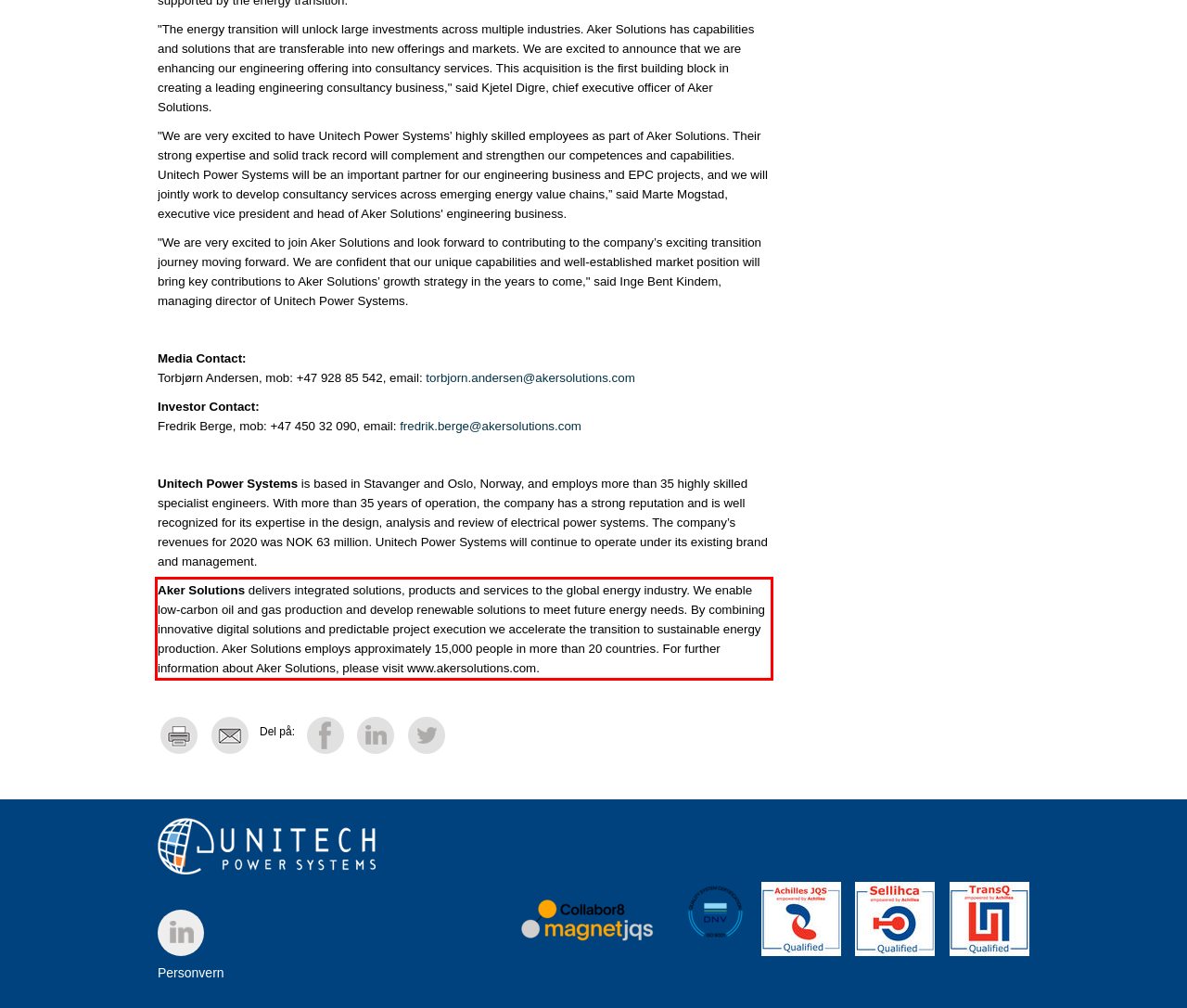Within the provided webpage screenshot, find the red rectangle bounding box and perform OCR to obtain the text content.

Aker Solutions delivers integrated solutions, products and services to the global energy industry. We enable low-carbon oil and gas production and develop renewable solutions to meet future energy needs. By combining innovative digital solutions and predictable project execution we accelerate the transition to sustainable energy production. Aker Solutions employs approximately 15,000 people in more than 20 countries. For further information about Aker Solutions, please visit www.akersolutions.com.